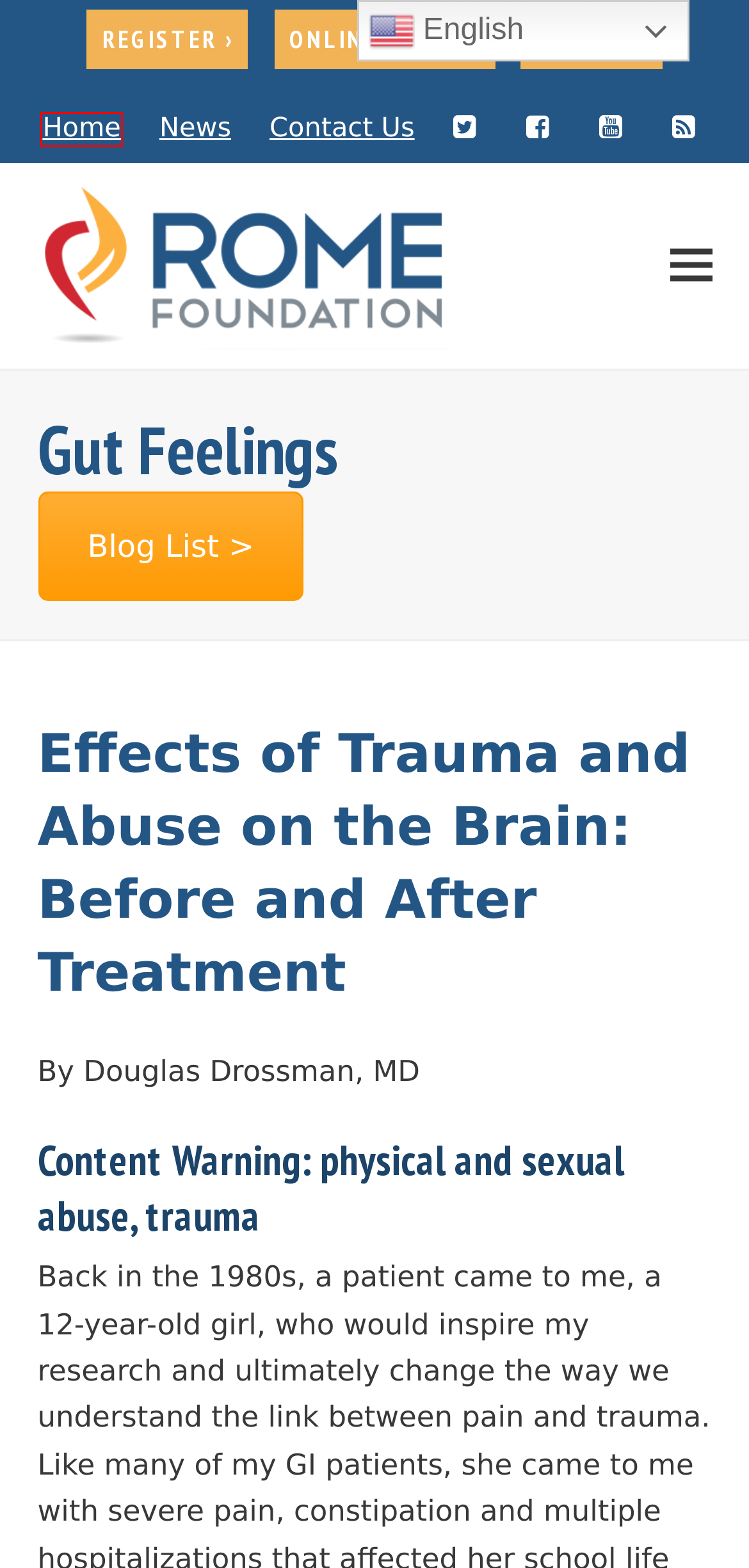View the screenshot of the webpage containing a red bounding box around a UI element. Select the most fitting webpage description for the new page shown after the element in the red bounding box is clicked. Here are the candidates:
A. Gut Feelings – Blog - Rome Foundation
B. Kalin Clark, PsyD, ABPP Shares Her Visiting Scholar Experience - Rome Foundation
C. Rome IV FAQs - Rome Foundation
D. Make a Donation to The Rome Foundation - Rome Foundation
E. Shop – Rome Online
F. Welcome to The Rome Foundation - Start Here
G. Take advantage of all the benefits of Rome - Rome Foundation
H. News & Updates - Rome Foundation

F